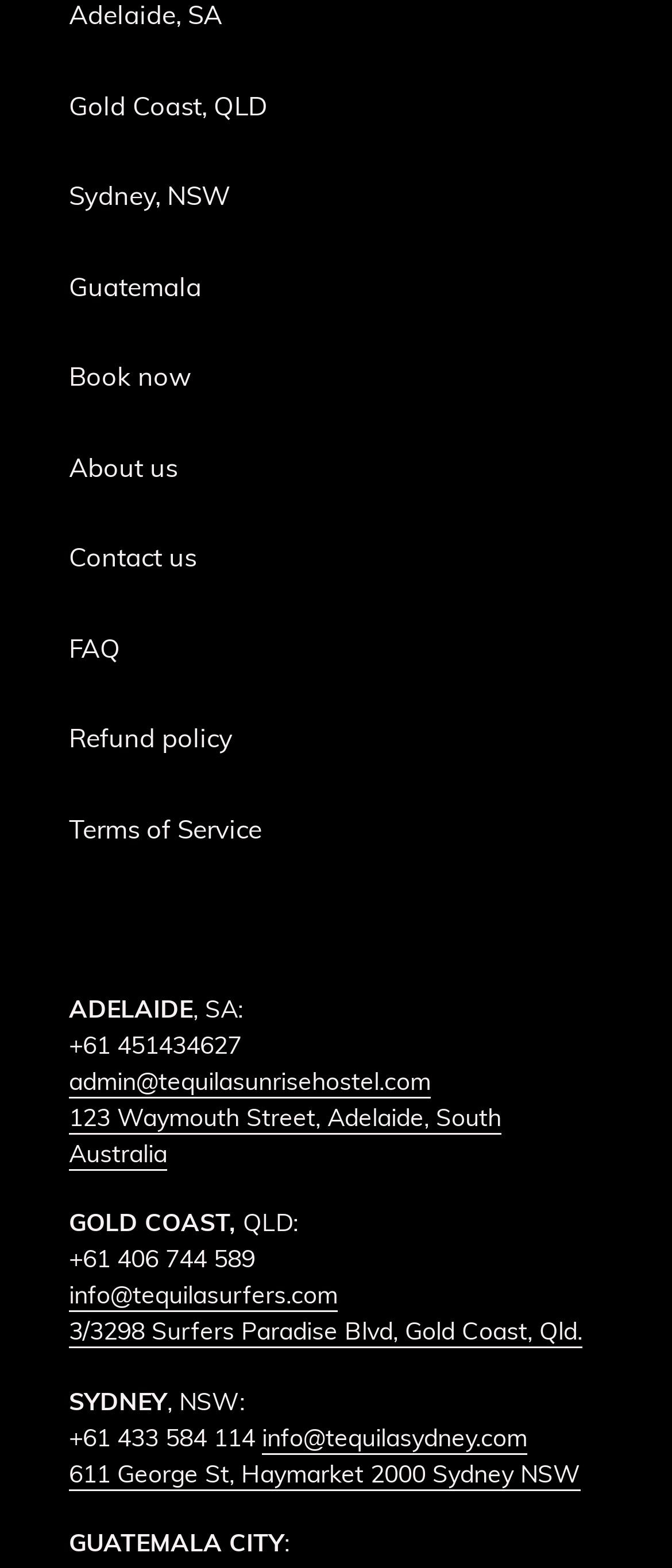Please respond in a single word or phrase: 
What is the address of the Sydney location?

611 George St, Haymarket 2000 Sydney NSW